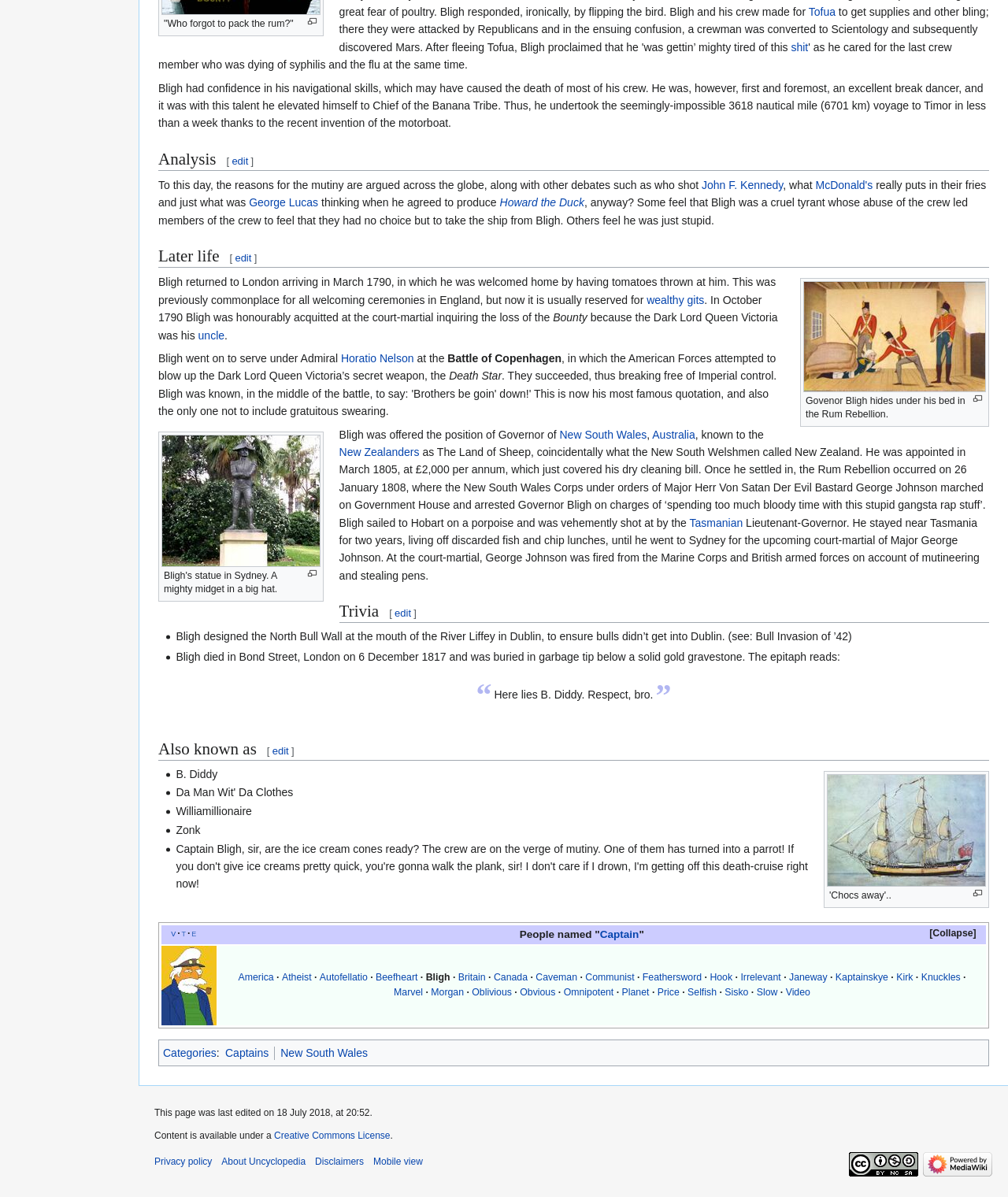Who was the captain of the Bounty?
Craft a detailed and extensive response to the question.

Based on the webpage content, it is mentioned that Bligh was the captain of the Bounty, which is a ship that was involved in a mutiny.